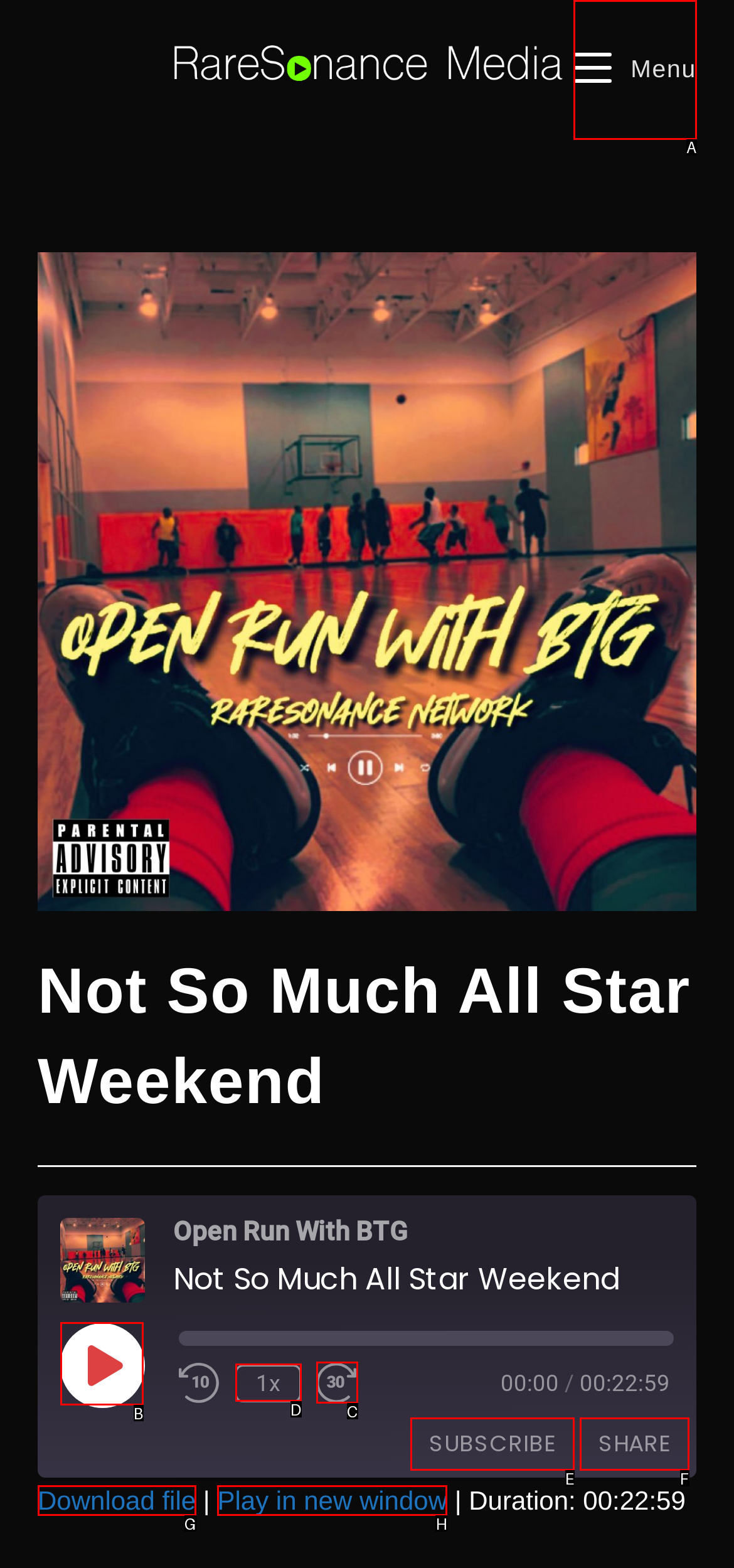Identify the UI element described as: Subscribe
Answer with the option's letter directly.

E